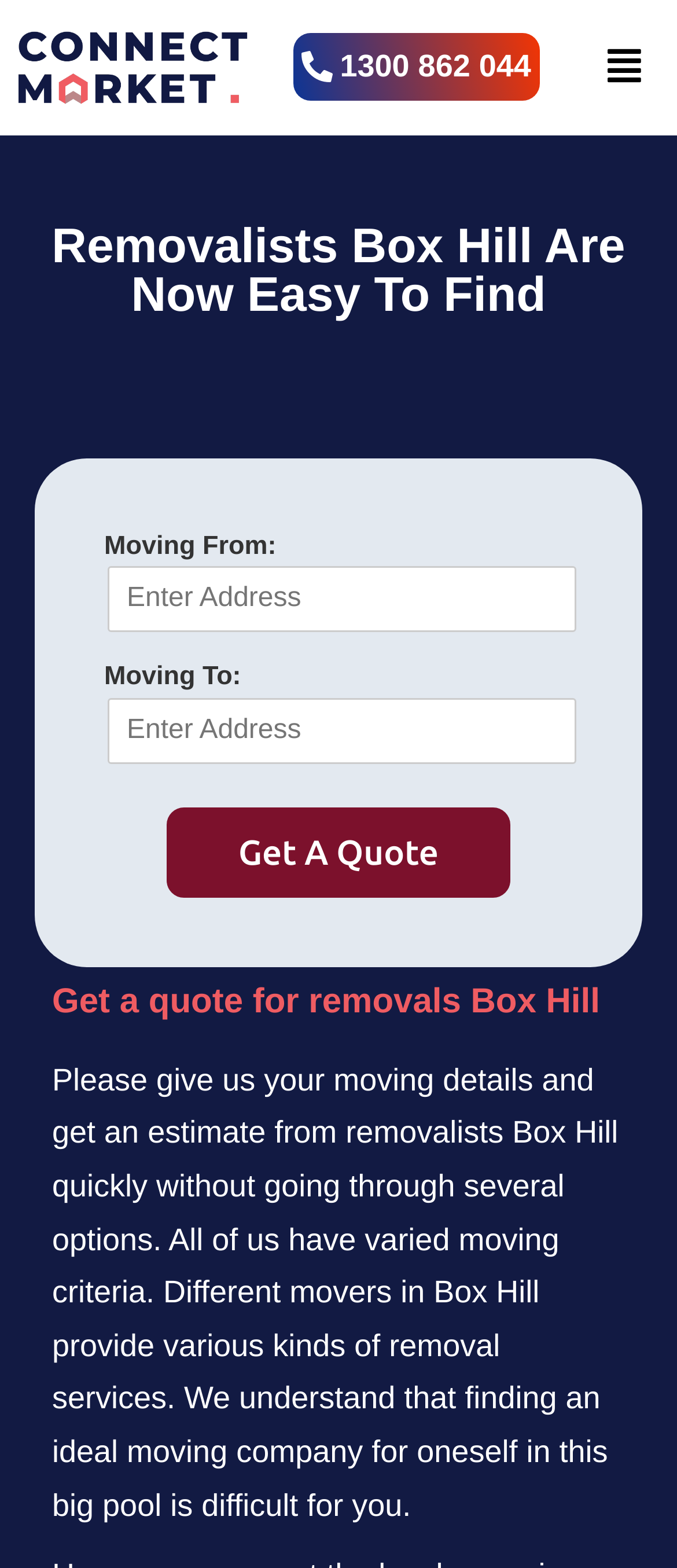Extract the bounding box for the UI element that matches this description: "Menu".

[0.878, 0.021, 0.966, 0.065]